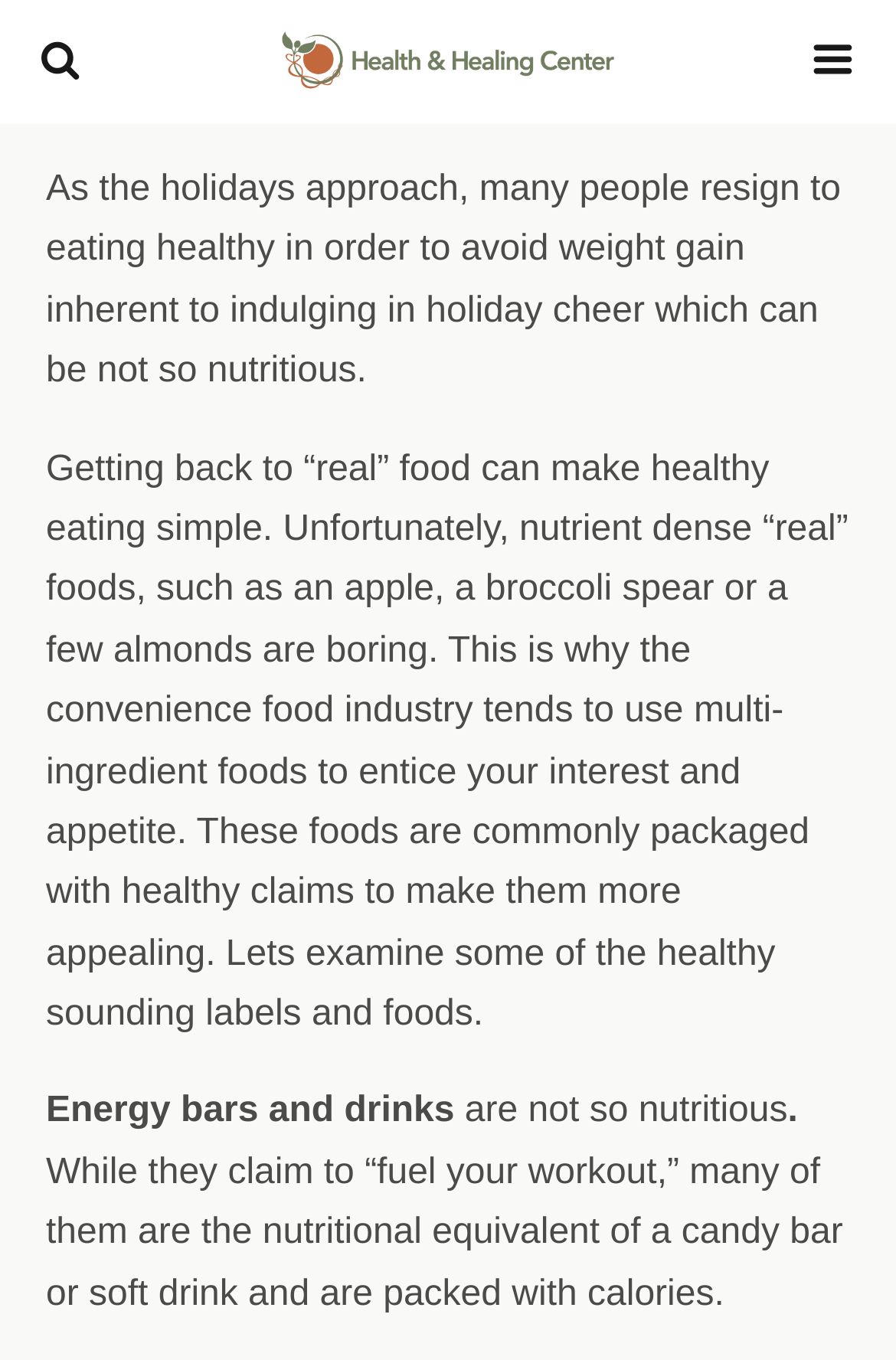What is the author's suggestion for making healthy eating simple?
Please answer the question with a detailed response using the information from the screenshot.

The author suggests that getting back to eating 'real' foods, such as fruits and vegetables, can make healthy eating simple and avoid the temptation of unhealthy convenience foods.